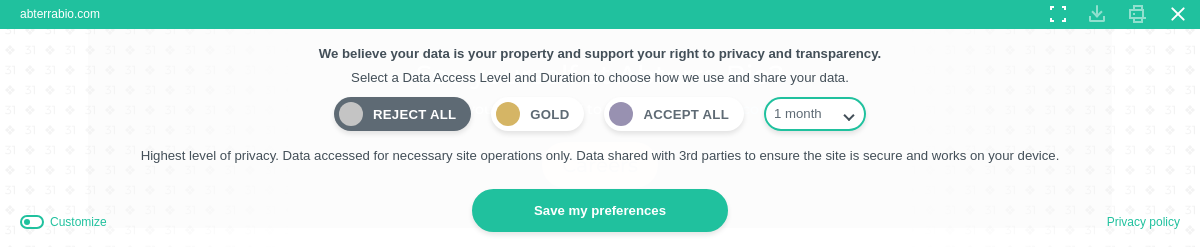Analyze the image and give a detailed response to the question:
What is the shortest duration option for data access?

The dropdown menu for selecting a duration has 'one month' as an option, which is the shortest duration available for data access.